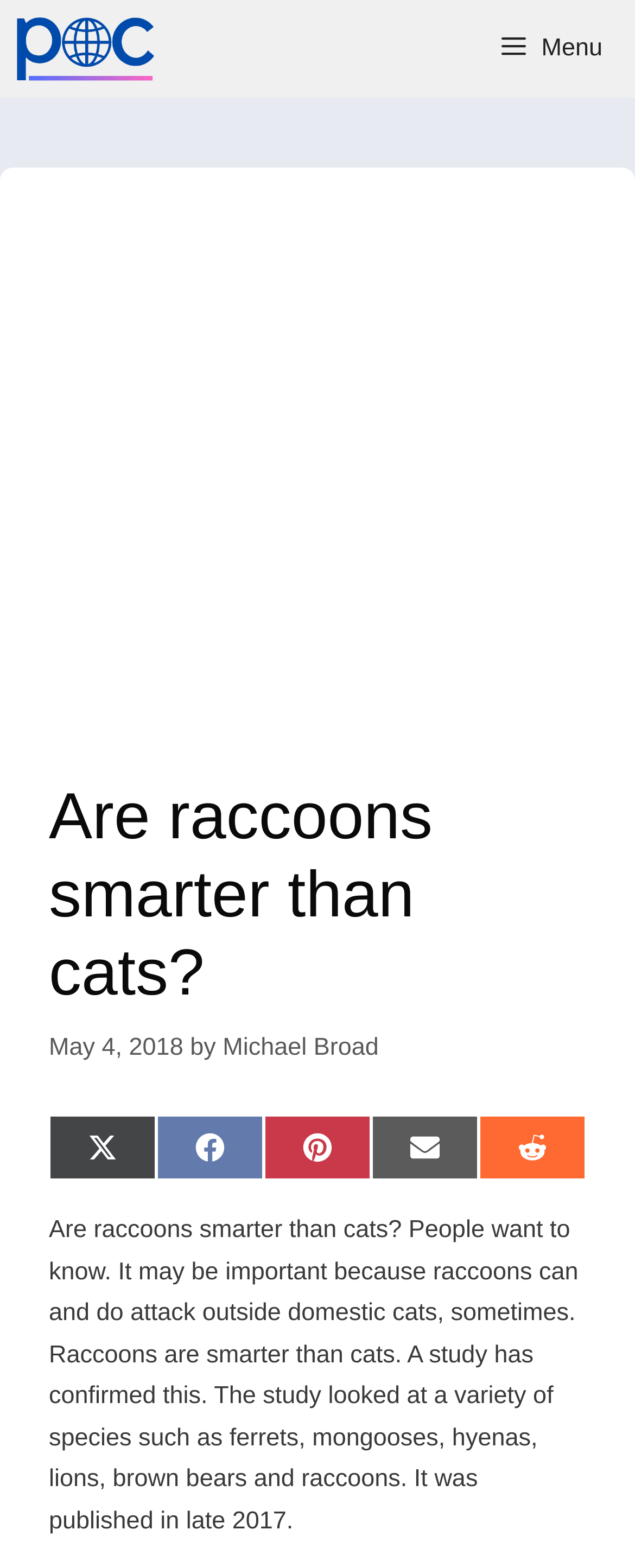Provide the bounding box coordinates of the section that needs to be clicked to accomplish the following instruction: "Explore non-weight bearing exercises."

None